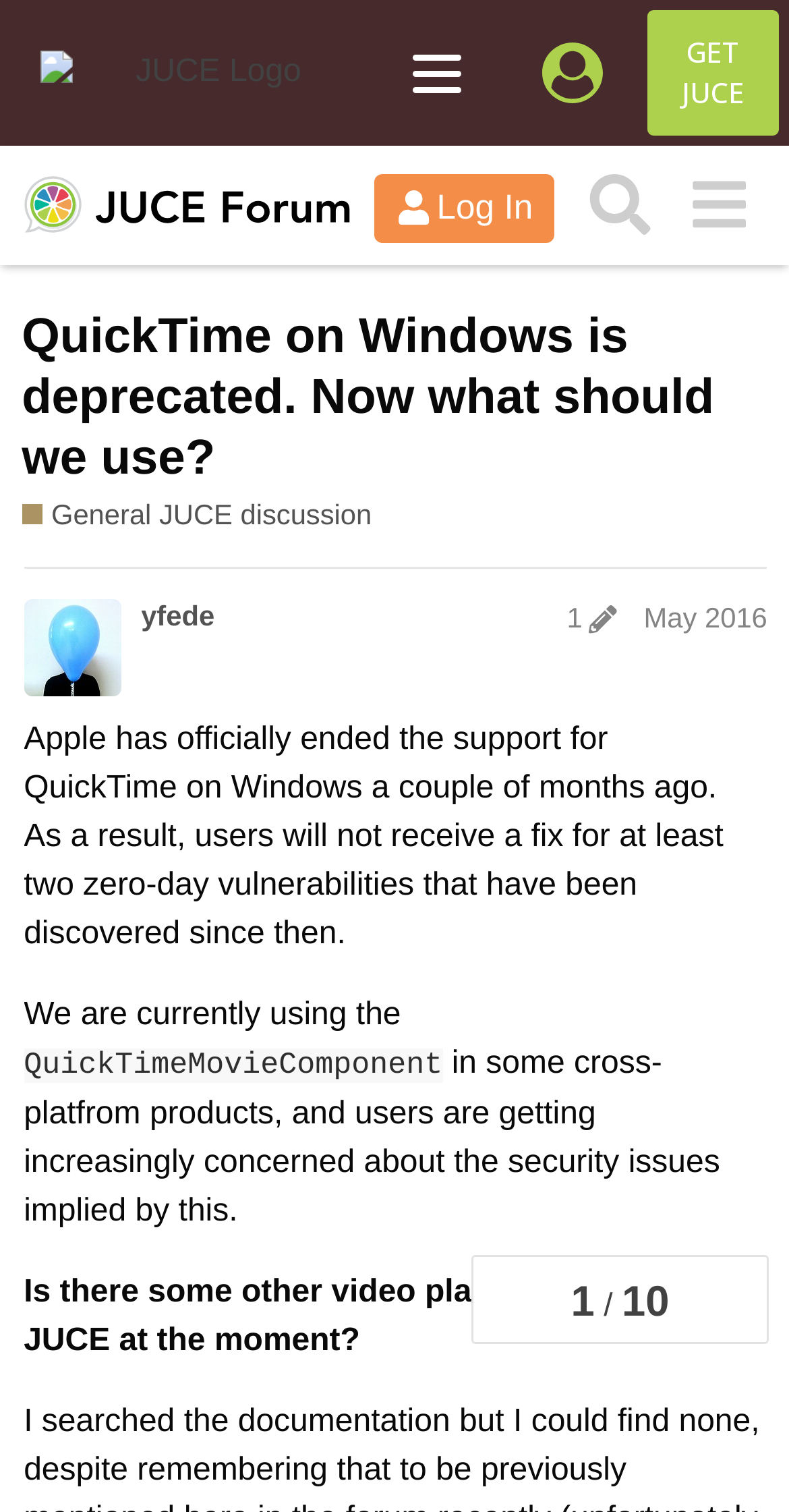Pinpoint the bounding box coordinates of the clickable area needed to execute the instruction: "View the news and press section". The coordinates should be specified as four float numbers between 0 and 1, i.e., [left, top, right, bottom].

None